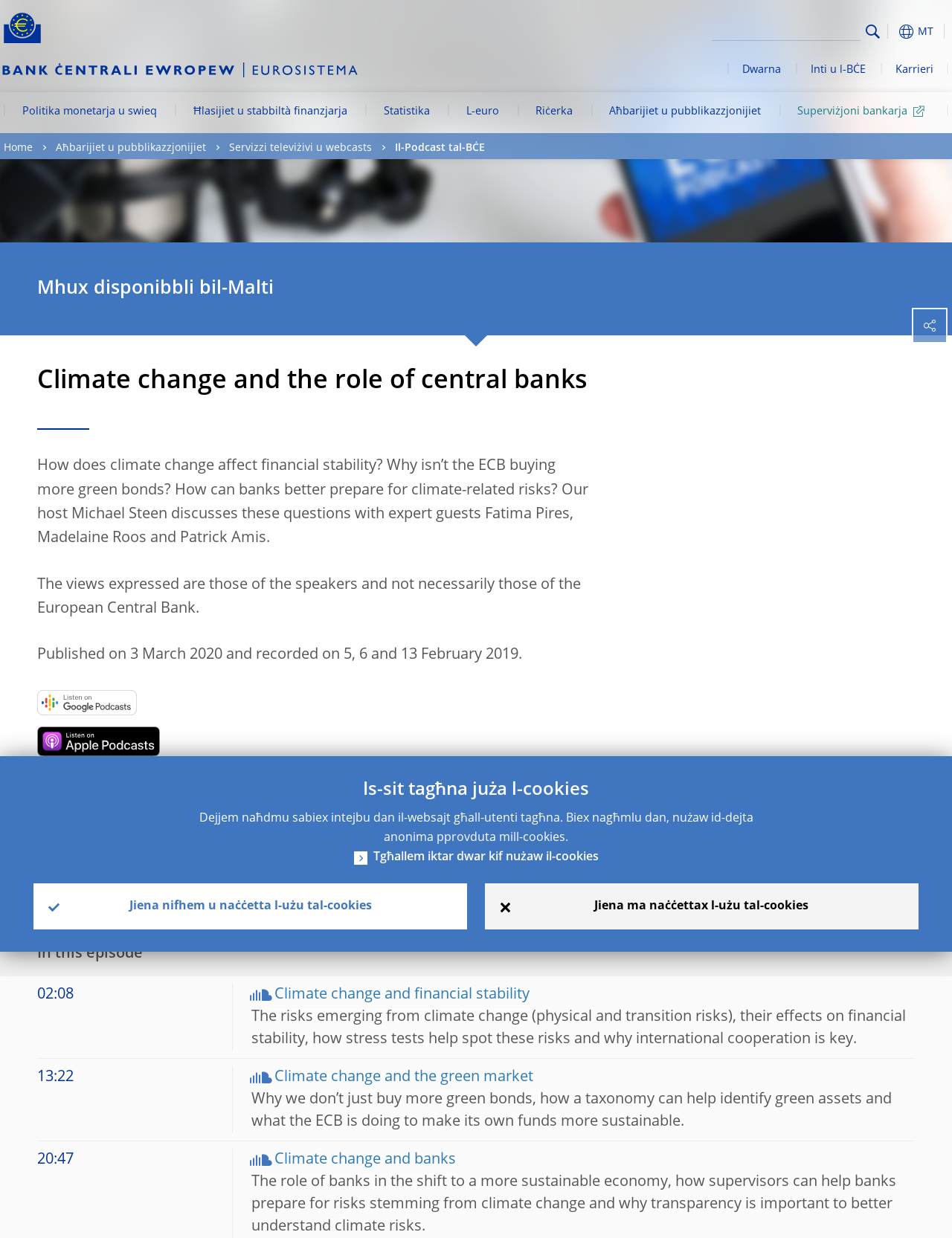From the details in the image, provide a thorough response to the question: What is the topic of the podcast episode?

The topic of the podcast episode is inferred from the description of the episode, which discusses the impact of climate change on financial stability, the role of central banks in addressing this issue, and the preparation of banks for climate-related risks. The episode is hosted by Michael Steen and features expert guests Fatima Pires, Madelaine Roos, and Patrick Amis.